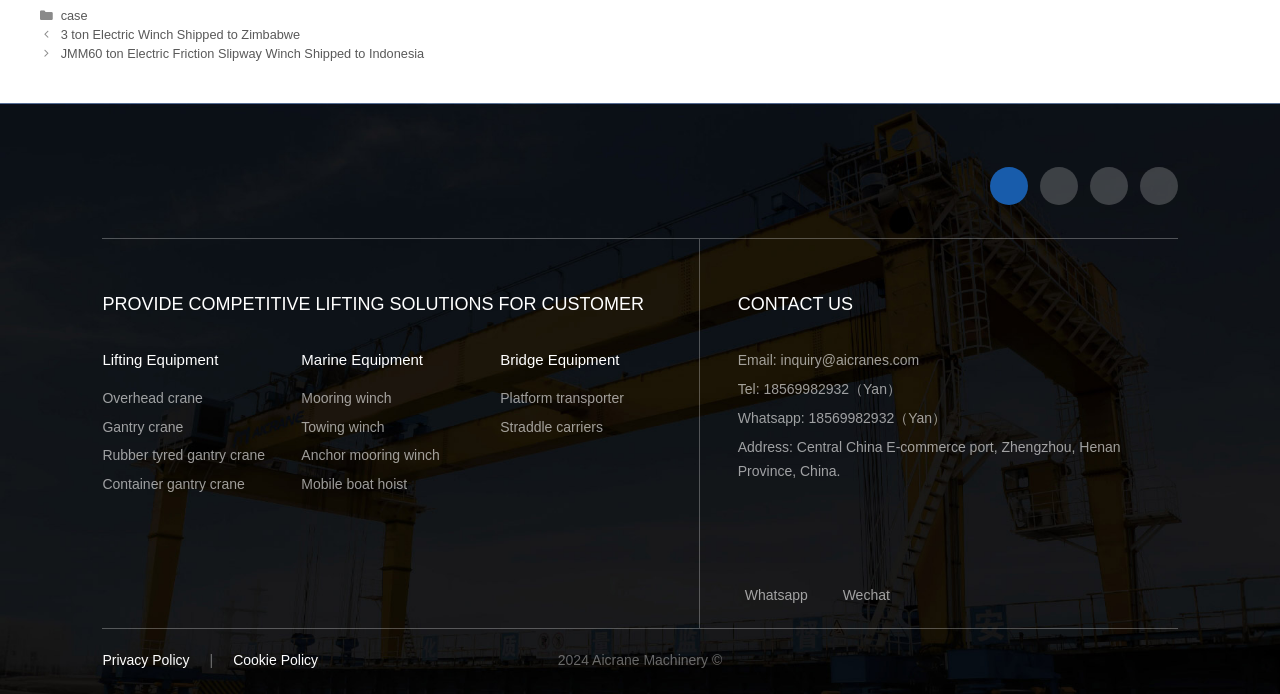Indicate the bounding box coordinates of the clickable region to achieve the following instruction: "Click on the 'Mooring winch' link."

[0.235, 0.562, 0.306, 0.585]